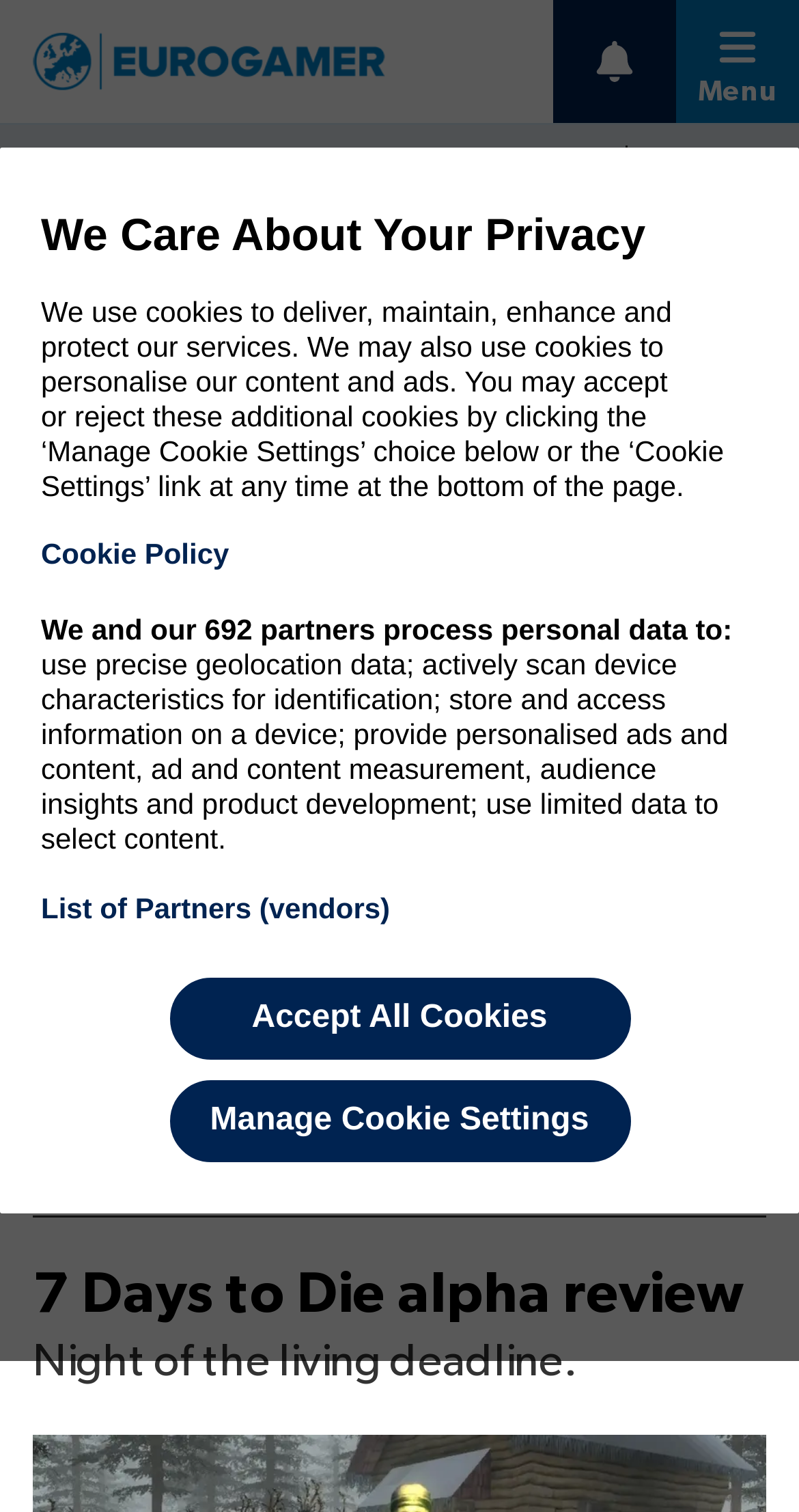Find and specify the bounding box coordinates that correspond to the clickable region for the instruction: "Visit Centre for Research in Statistical Methodology (CRiSM)".

None